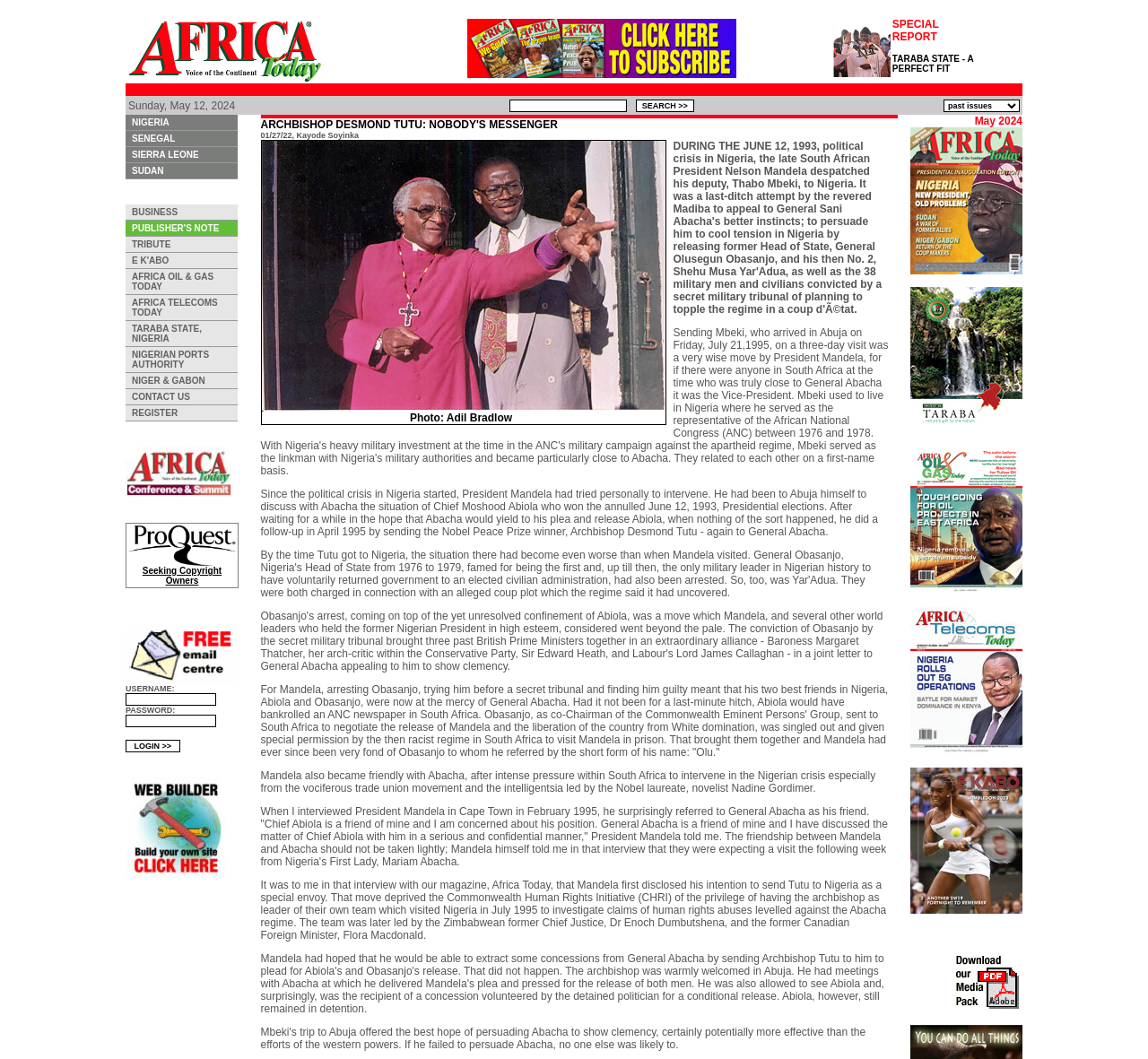What is the date mentioned in the webpage?
Give a detailed and exhaustive answer to the question.

The date is mentioned in the LayoutTableCell element with the text 'Sunday, May 12, 2024', which is located in the second row of the LayoutTable.